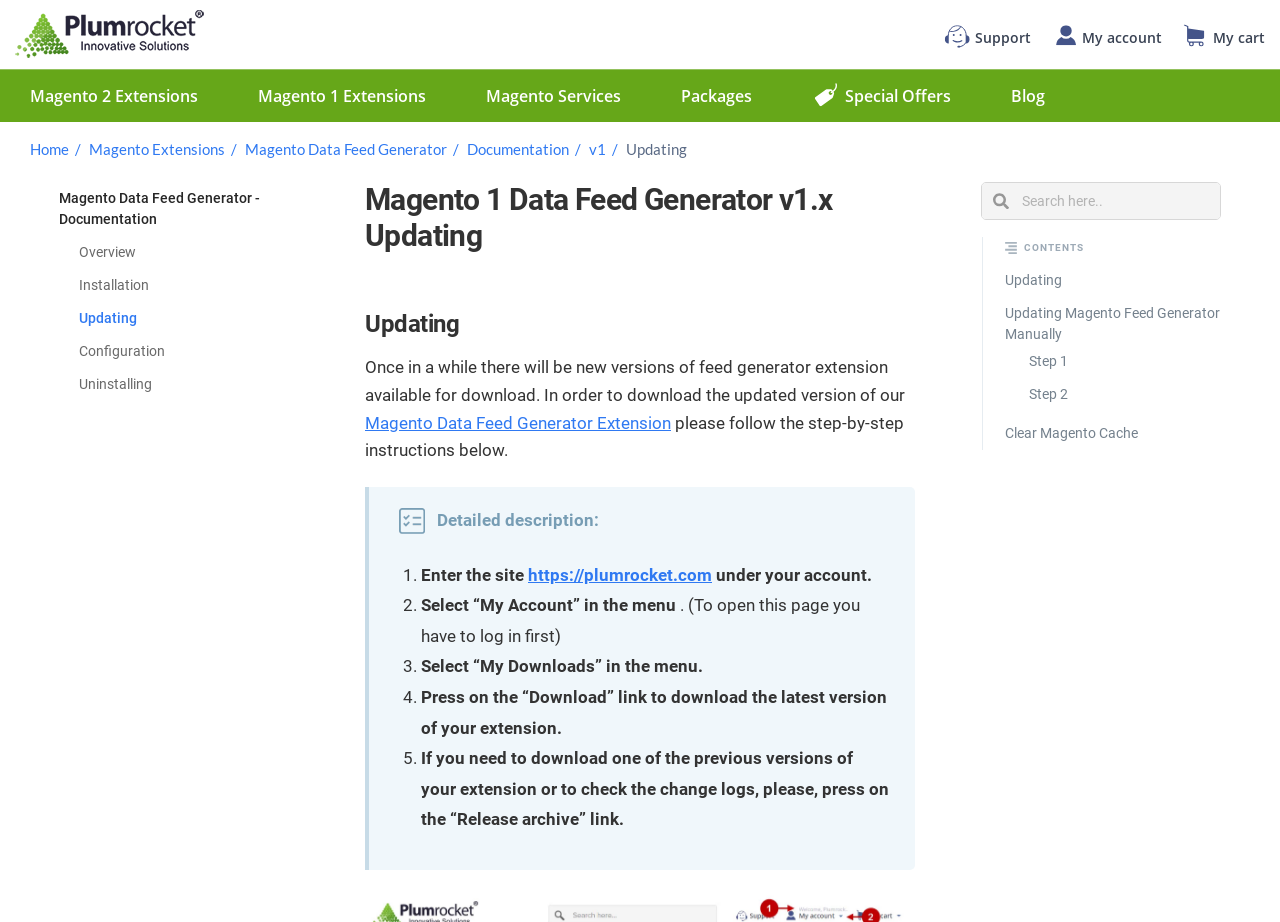Given the content of the image, can you provide a detailed answer to the question?
What is the function of the 'My Downloads' menu?

Based on the context of the webpage, it appears that the 'My Downloads' menu is used to download the latest version of the extension. This is indicated by the step-by-step instructions, which instruct the user to select 'My Downloads' in the menu to download the updated version of the extension.